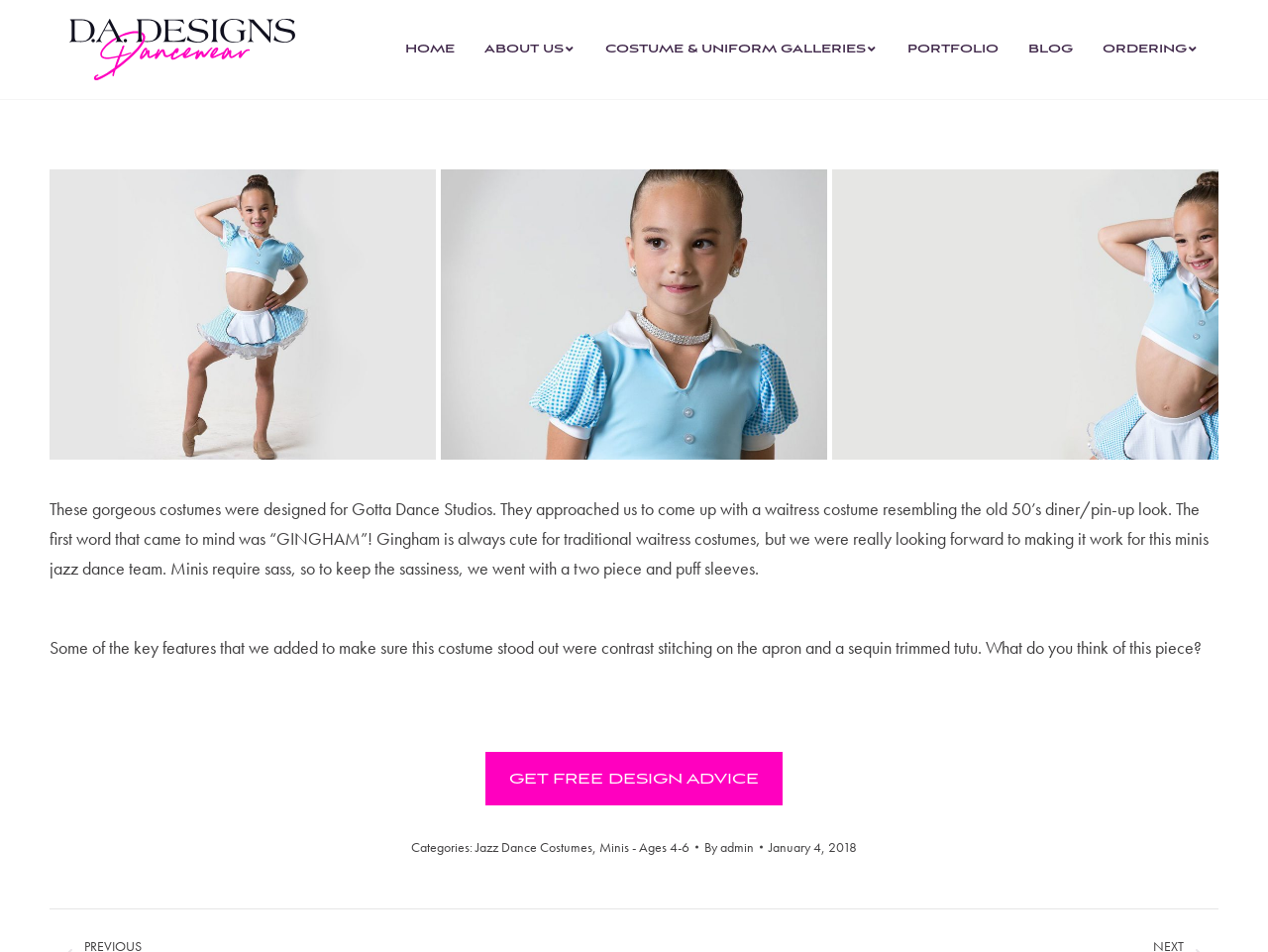Find the bounding box coordinates of the clickable area required to complete the following action: "Read the blog post by admin".

[0.555, 0.877, 0.602, 0.902]